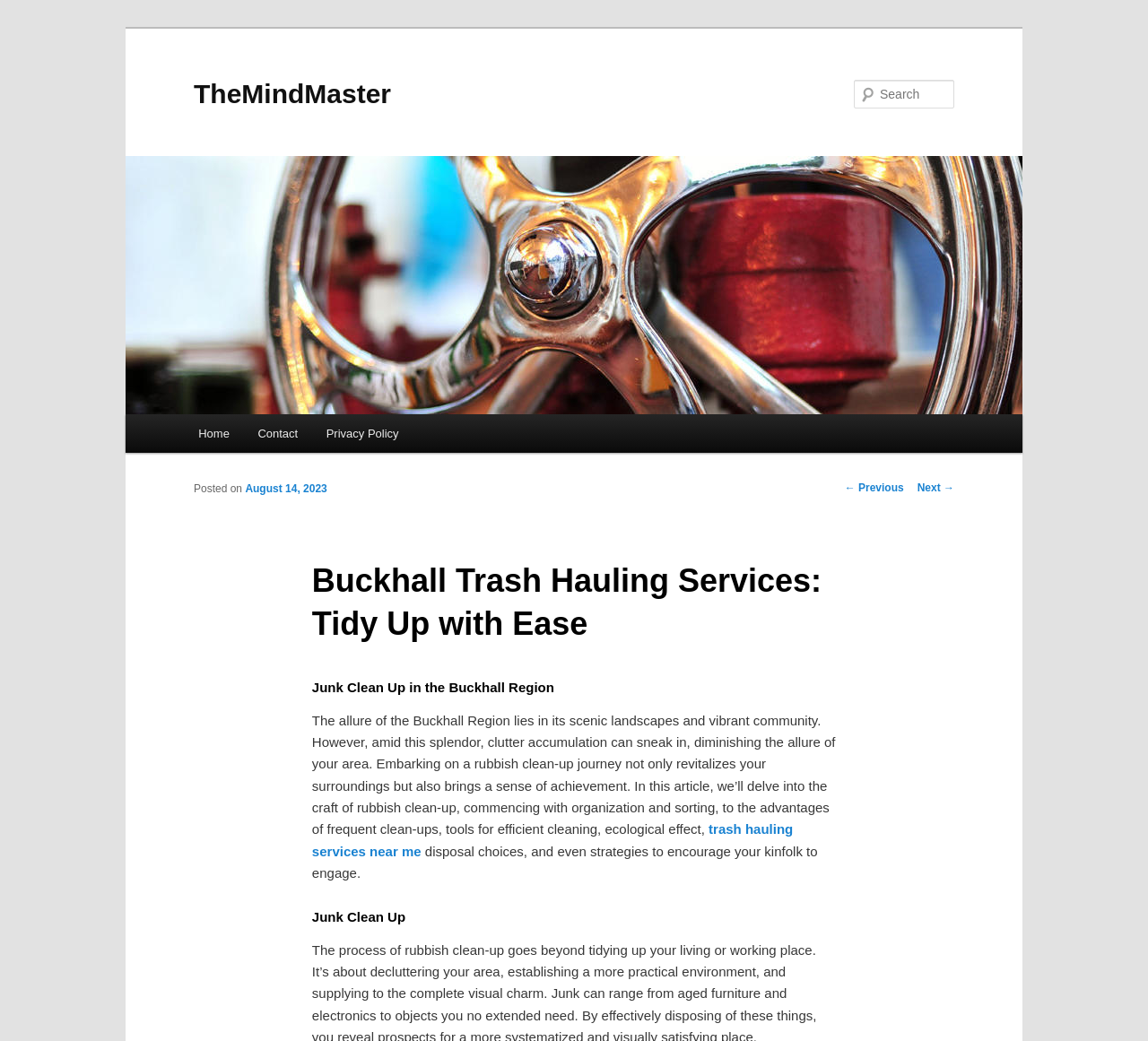Use a single word or phrase to answer the question: 
How many main menu items are there?

3